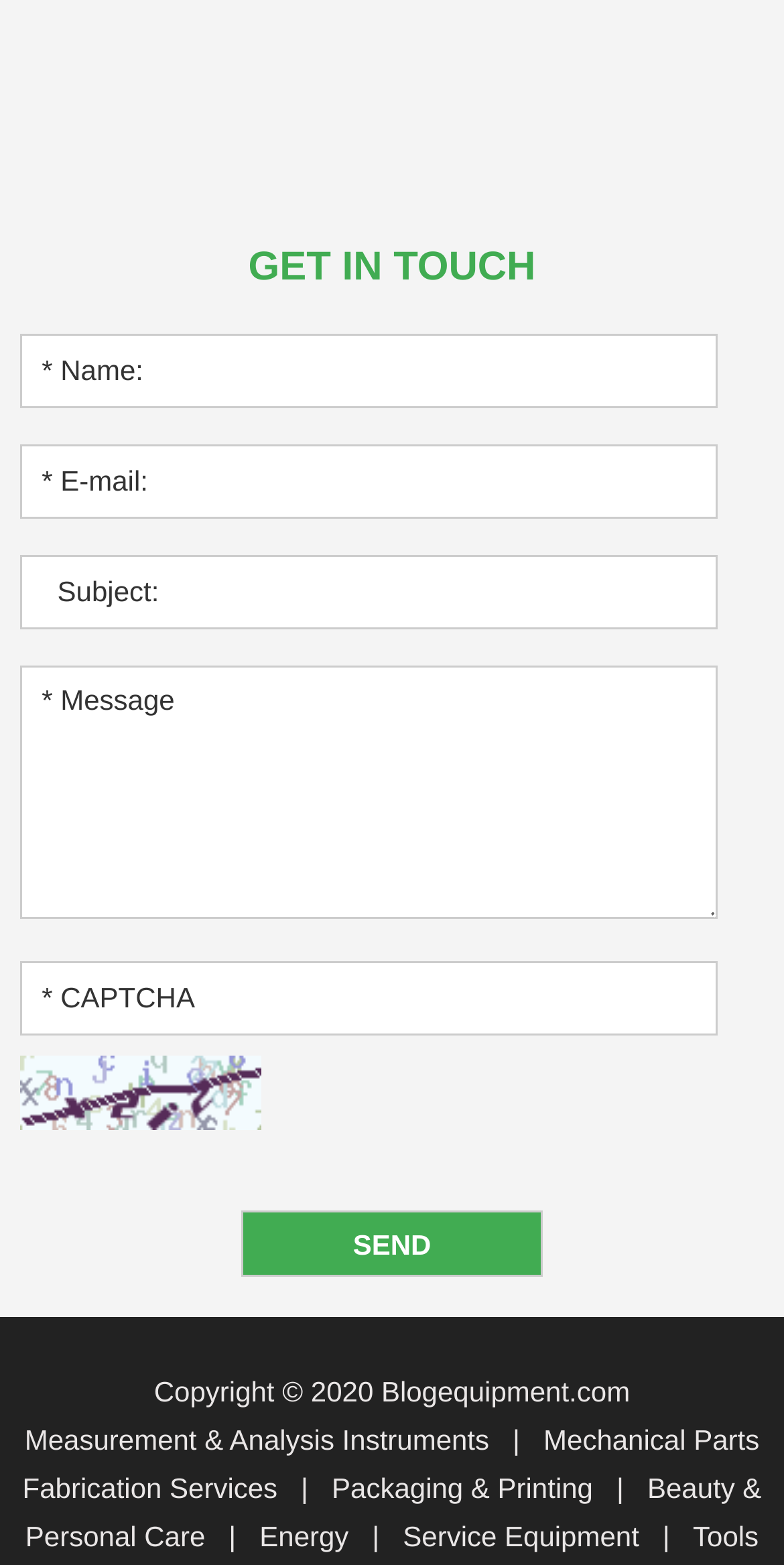Show the bounding box coordinates of the element that should be clicked to complete the task: "Click the SEND button".

[0.308, 0.774, 0.692, 0.816]